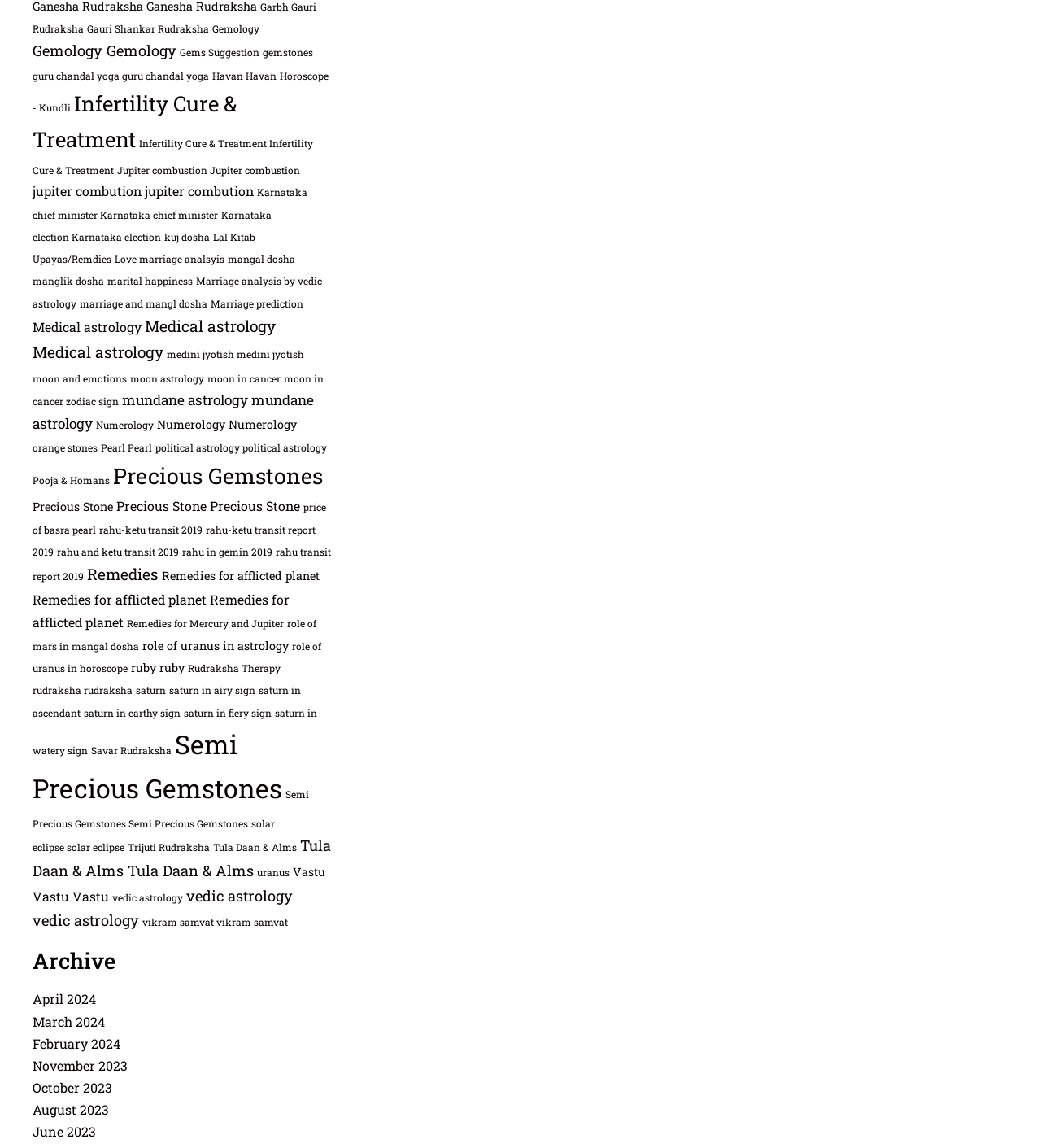Use one word or a short phrase to answer the question provided: 
What is the topic of the webpage?

Astrology and Gemstones